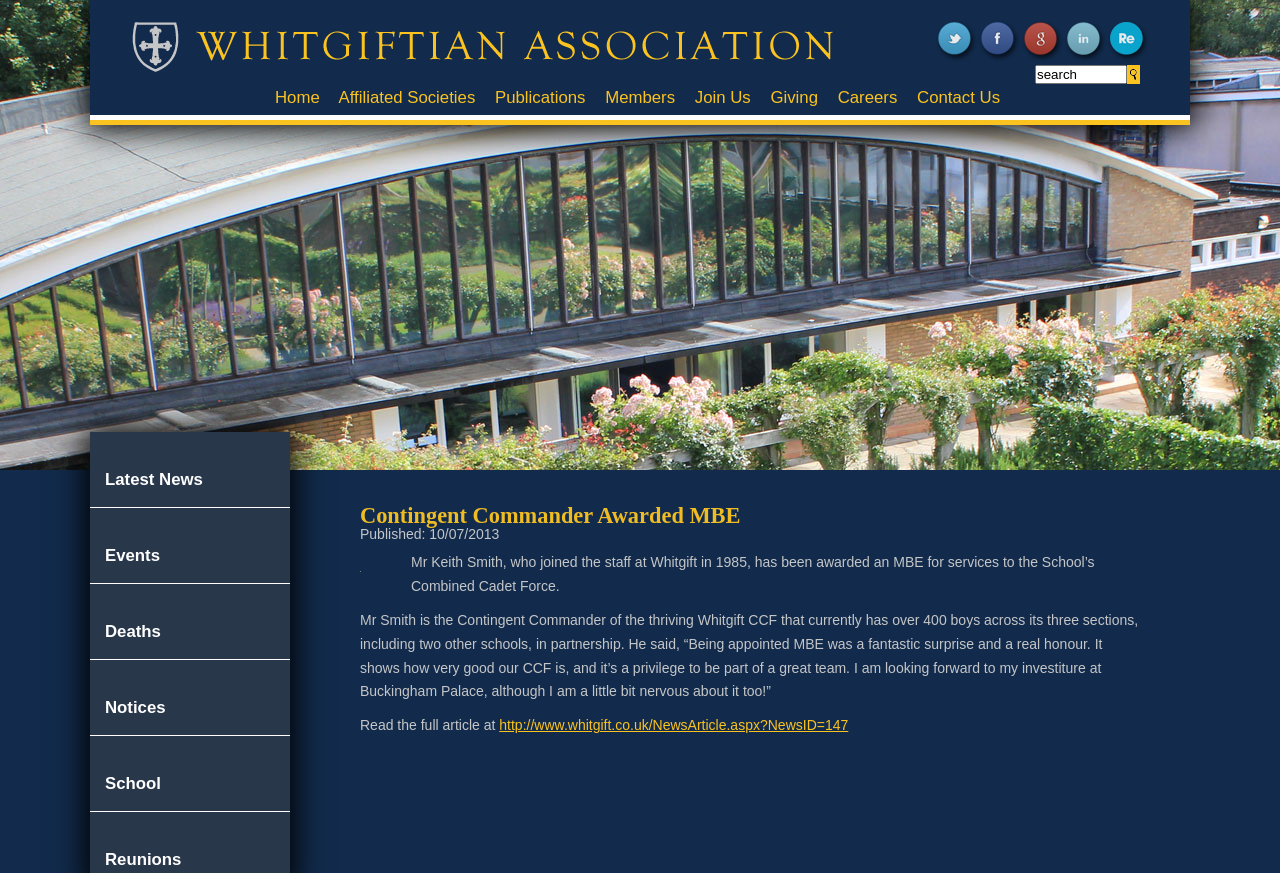Please specify the bounding box coordinates of the clickable section necessary to execute the following command: "Click Latest News".

[0.07, 0.495, 0.227, 0.581]